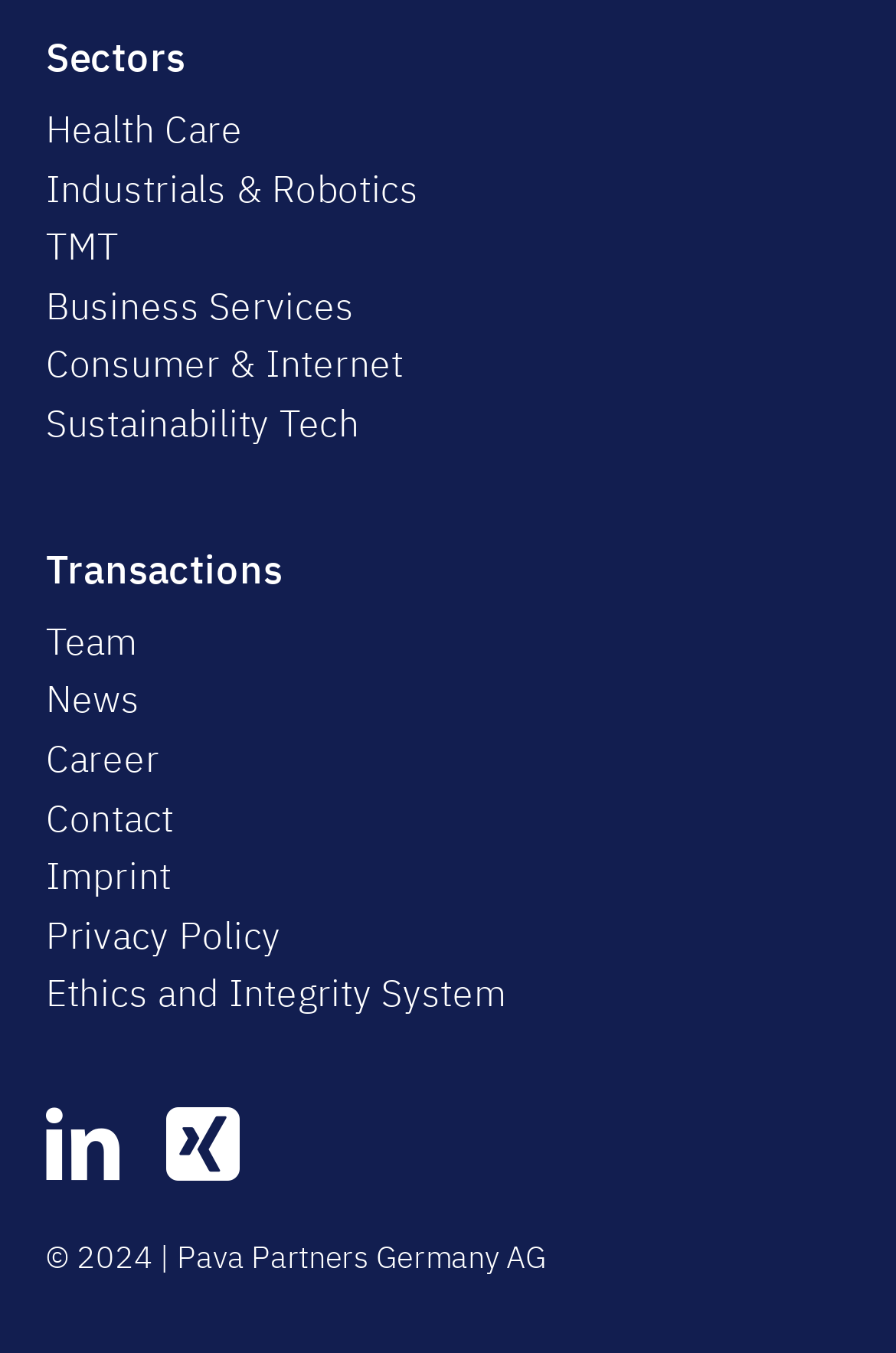What is the last item in the footer menu?
Utilize the image to construct a detailed and well-explained answer.

By looking at the footer section of the webpage, I can see a list of links under the 'Footer_Menu - EN' navigation. The last item in this list is 'Ethics and Integrity System'.